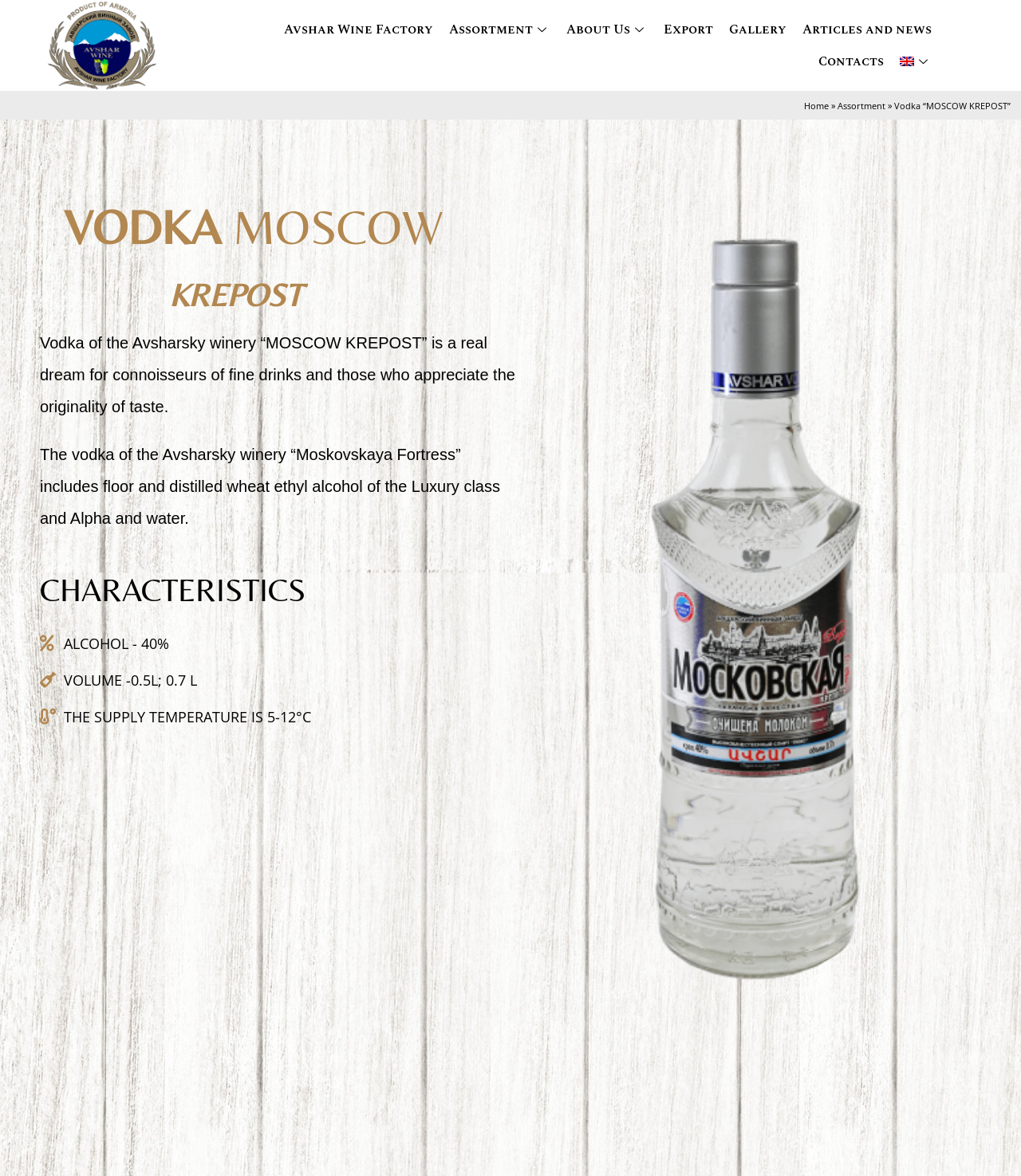Provide a single word or phrase answer to the question: 
What is the volume of the vodka?

0.5L; 0.7 L